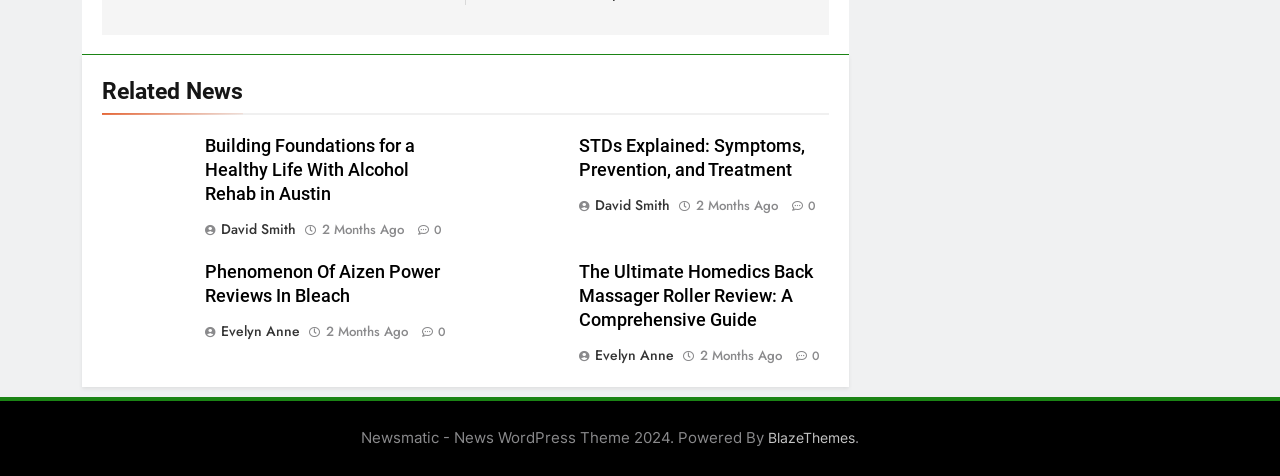What is the title of the first article?
Please craft a detailed and exhaustive response to the question.

I determined the title of the first article by looking at the heading element with the text 'Building Foundations for a Healthy Life With Alcohol Rehab in Austin' which is a child of the first article element.